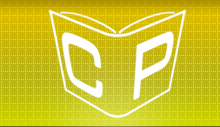Provide a comprehensive description of the image.

The image features the logo of College Publications, characterized by a minimalist design. The logo consists of the stylized letters "C" and "P" inside an open book icon, rendered in white against a vibrant yellow background. This striking color choice enhances the visibility of the logo, symbolizing the academic and scholarly nature of the organization. The design conveys a sense of openness and knowledge, reflecting the mission of College Publications in the field of philosophy and associated disciplines.